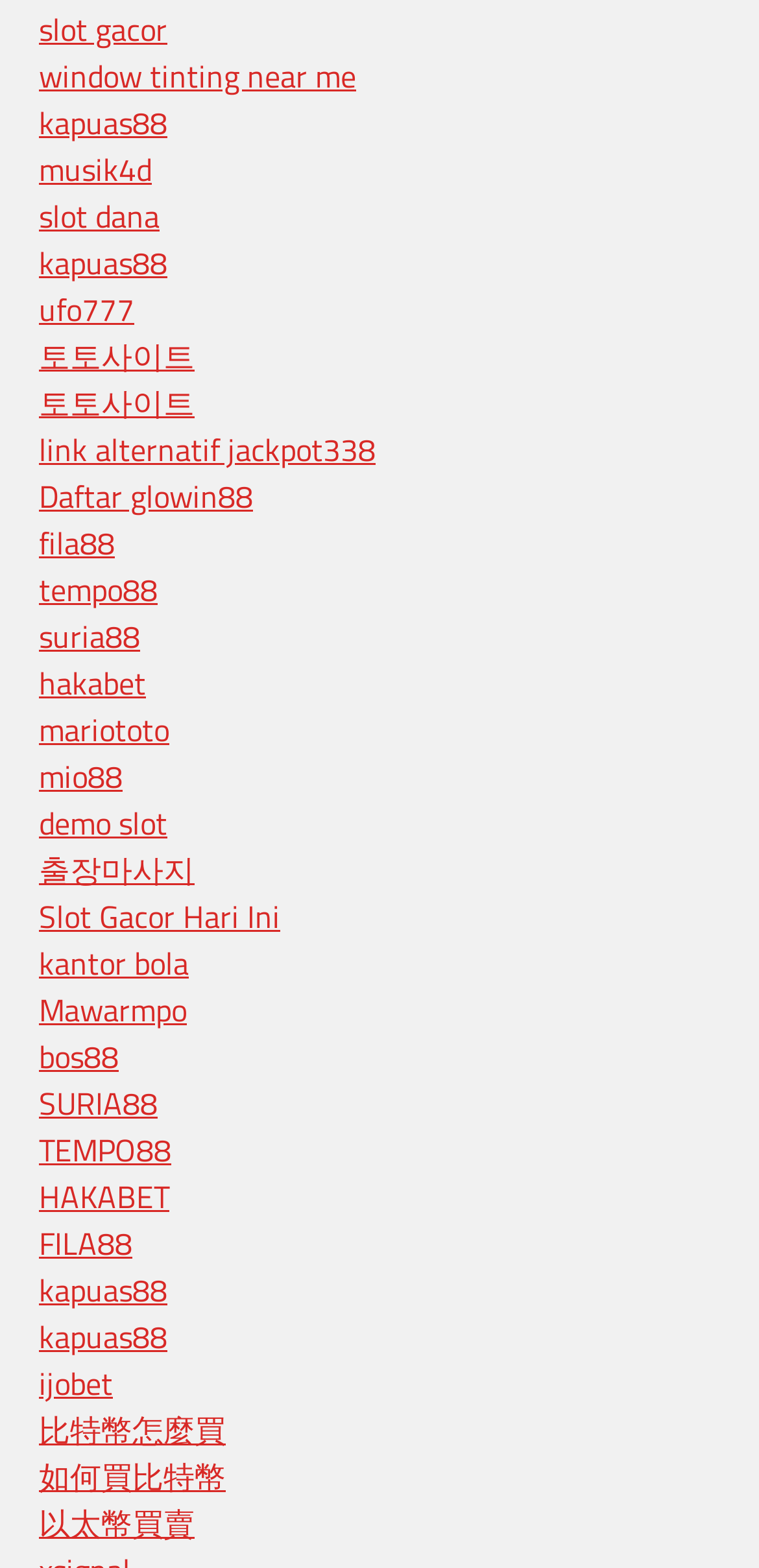Identify the bounding box coordinates of the area that should be clicked in order to complete the given instruction: "Explore the website 'Slot Gacor Hari Ini'". The bounding box coordinates should be four float numbers between 0 and 1, i.e., [left, top, right, bottom].

[0.051, 0.569, 0.369, 0.599]